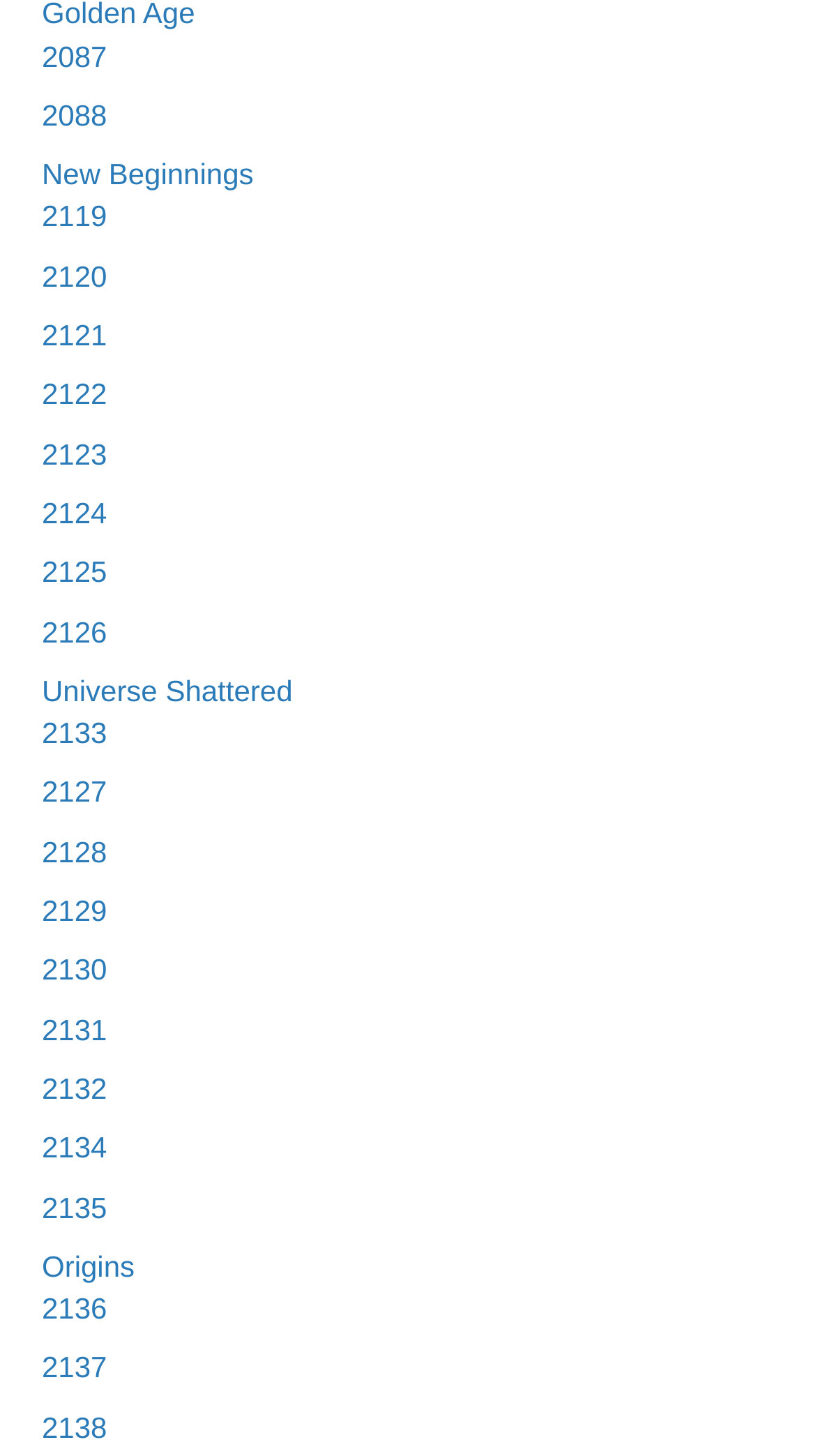Find the bounding box coordinates of the area to click in order to follow the instruction: "click on New Beginnings".

[0.051, 0.108, 0.311, 0.131]